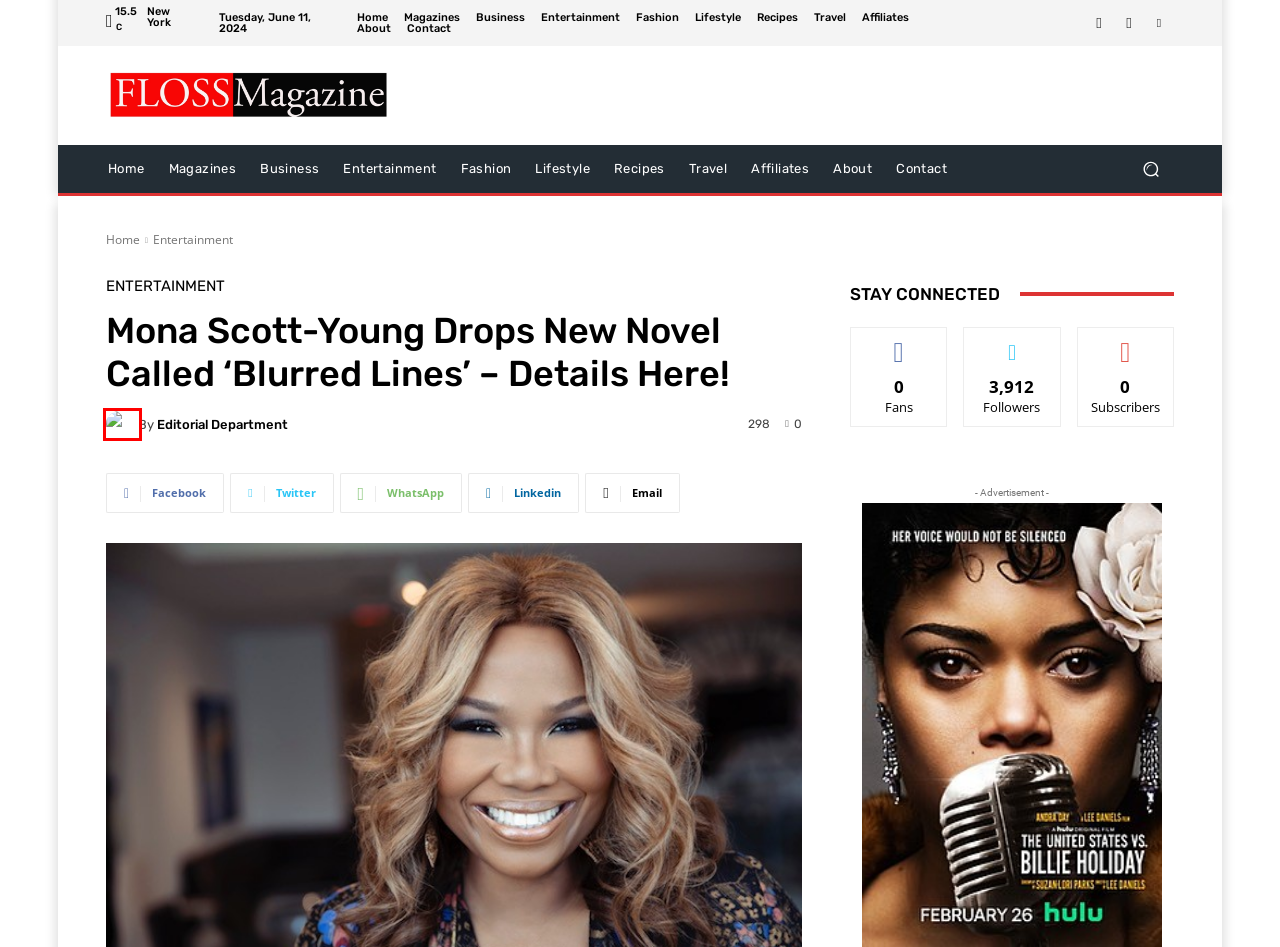Observe the provided screenshot of a webpage with a red bounding box around a specific UI element. Choose the webpage description that best fits the new webpage after you click on the highlighted element. These are your options:
A. Recipes - MUSIC, FASHION, ENTERTAINMENT - Floss Magazine
B. Affiliates - MUSIC, FASHION, ENTERTAINMENT - Floss Magazine
C. Entertainment Archives - MUSIC, FASHION, ENTERTAINMENT - Floss Magazine
D. Lifestyle - MUSIC, FASHION, ENTERTAINMENT - Floss Magazine
E. Editorial Department, Author at MUSIC, FASHION, ENTERTAINMENT - Floss Magazine
F. Entertainment - MUSIC, FASHION, ENTERTAINMENT - Floss Magazine
G. Travel - MUSIC, FASHION, ENTERTAINMENT - Floss Magazine
H. Contact - MUSIC, FASHION, ENTERTAINMENT - Floss Magazine

E